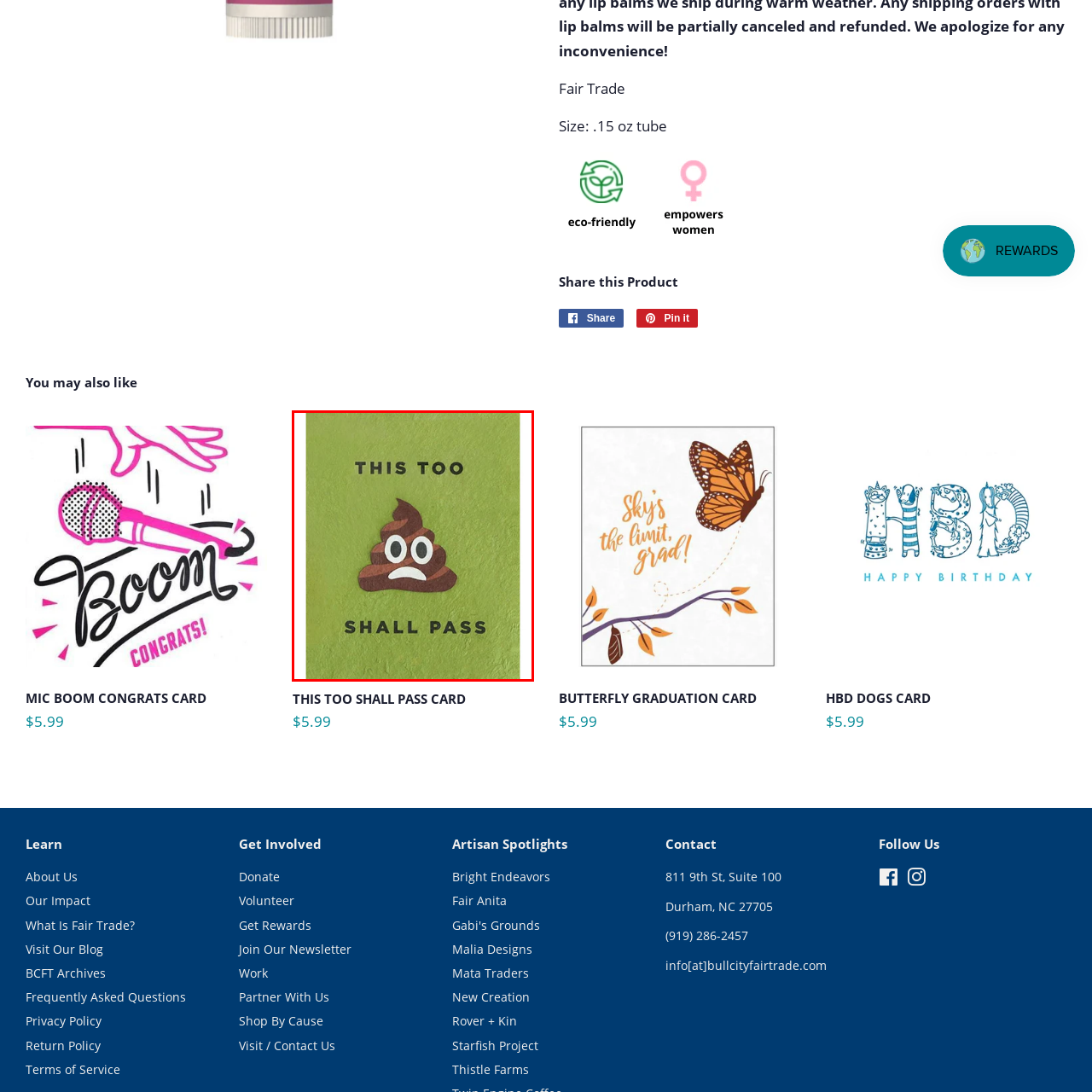What is the tone of the message on the card?
Observe the part of the image inside the red bounding box and answer the question concisely with one word or a short phrase.

humorous yet encouraging